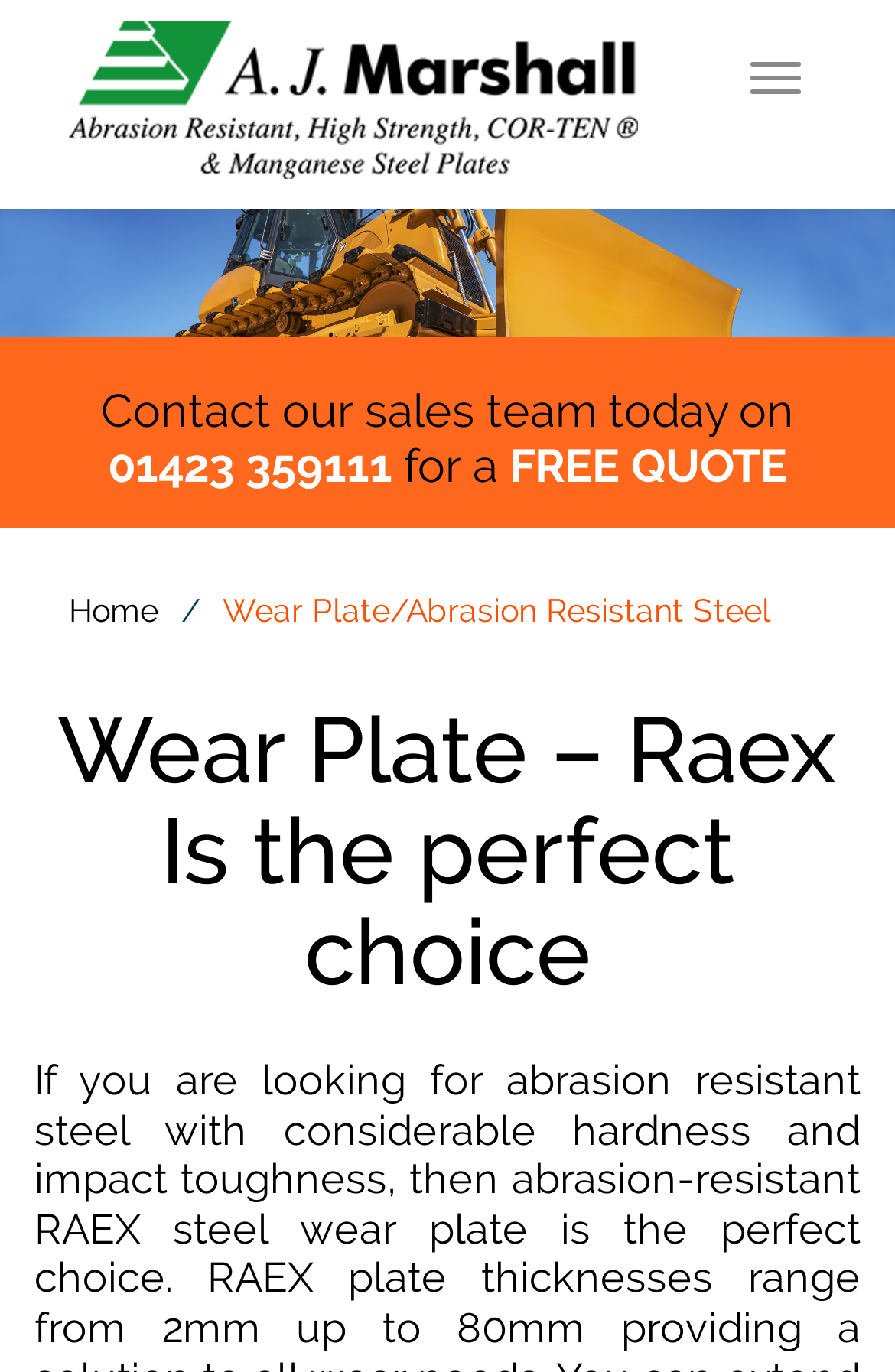Identify the webpage's primary heading and generate its text.

Wear Plate – Raex Is the perfect choice